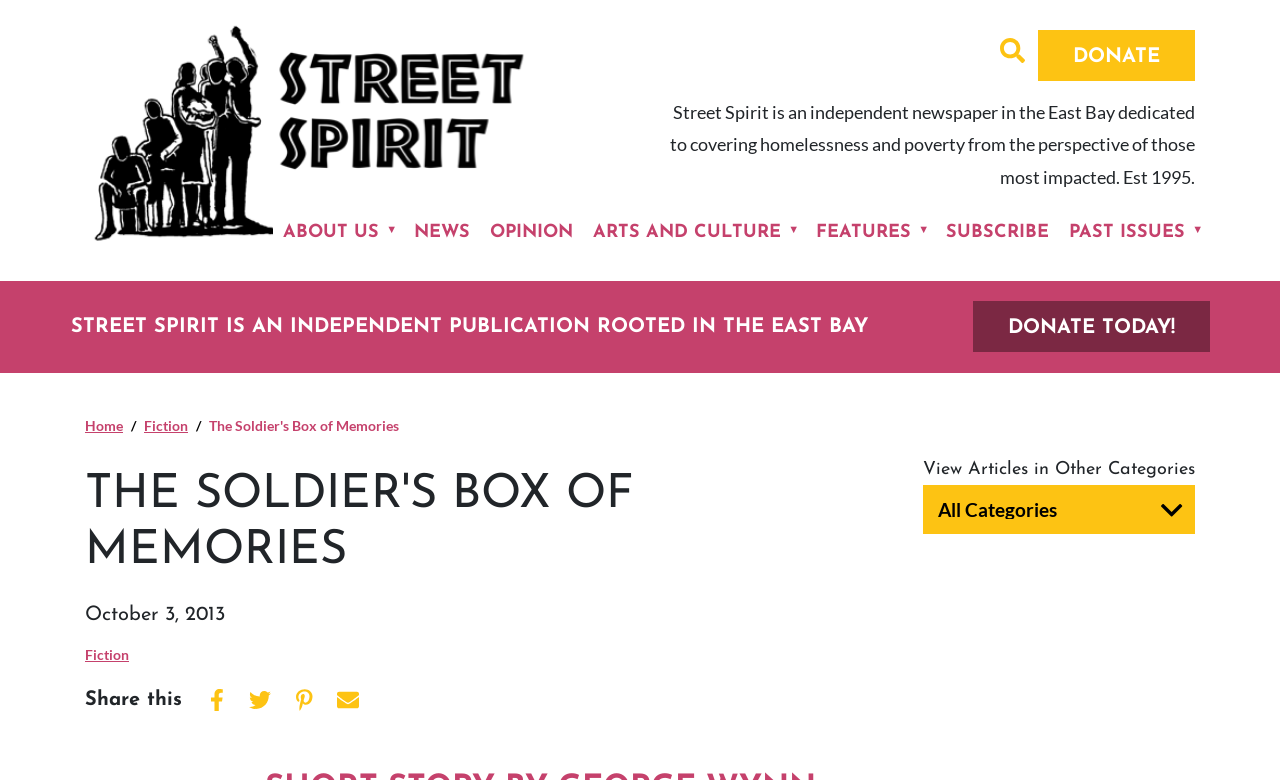Please locate the bounding box coordinates for the element that should be clicked to achieve the following instruction: "Share on Facebook". Ensure the coordinates are given as four float numbers between 0 and 1, i.e., [left, top, right, bottom].

[0.164, 0.88, 0.175, 0.915]